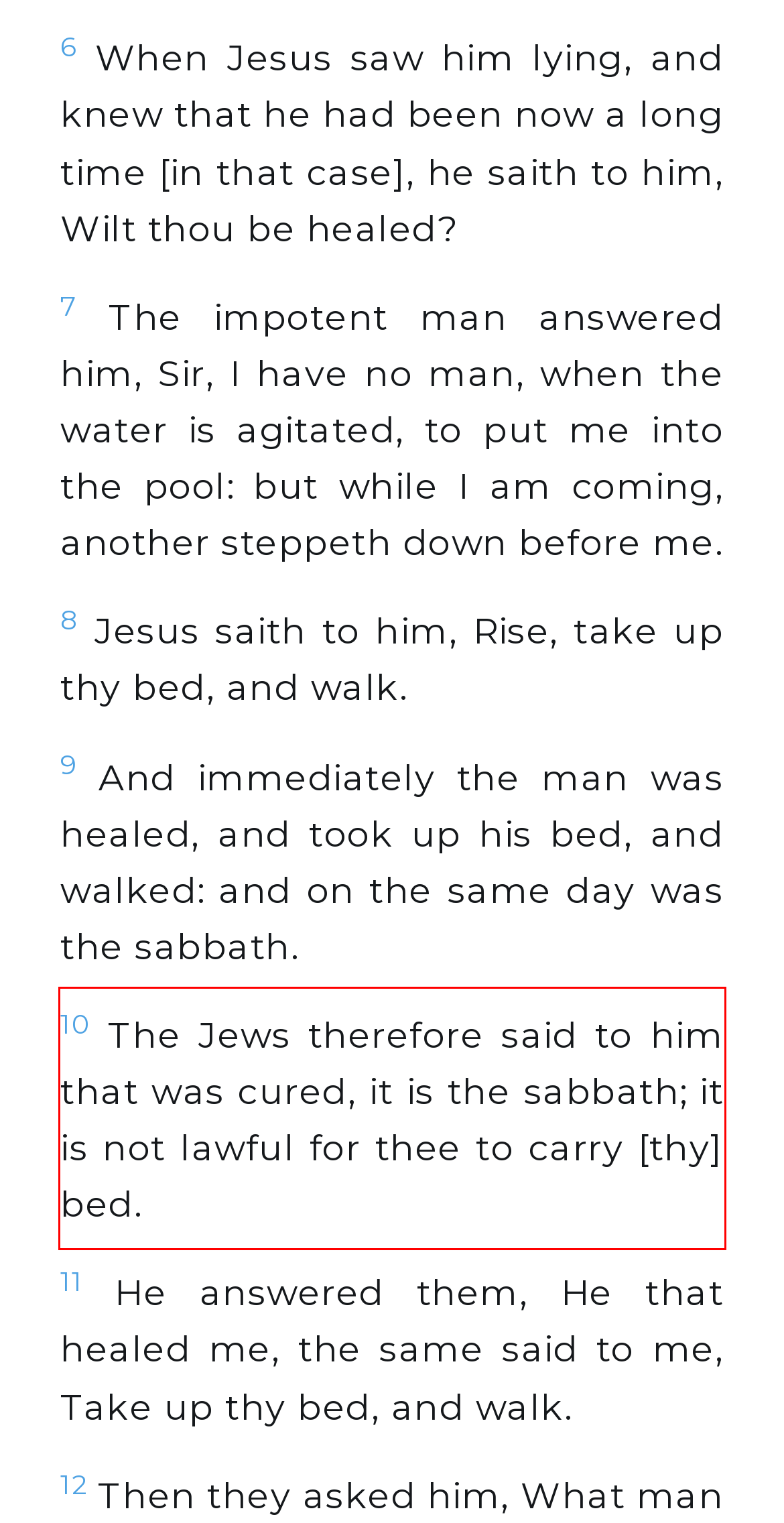There is a UI element on the webpage screenshot marked by a red bounding box. Extract and generate the text content from within this red box.

10 The Jews therefore said to him that was cured, it is the sabbath; it is not lawful for thee to carry [thy] bed.